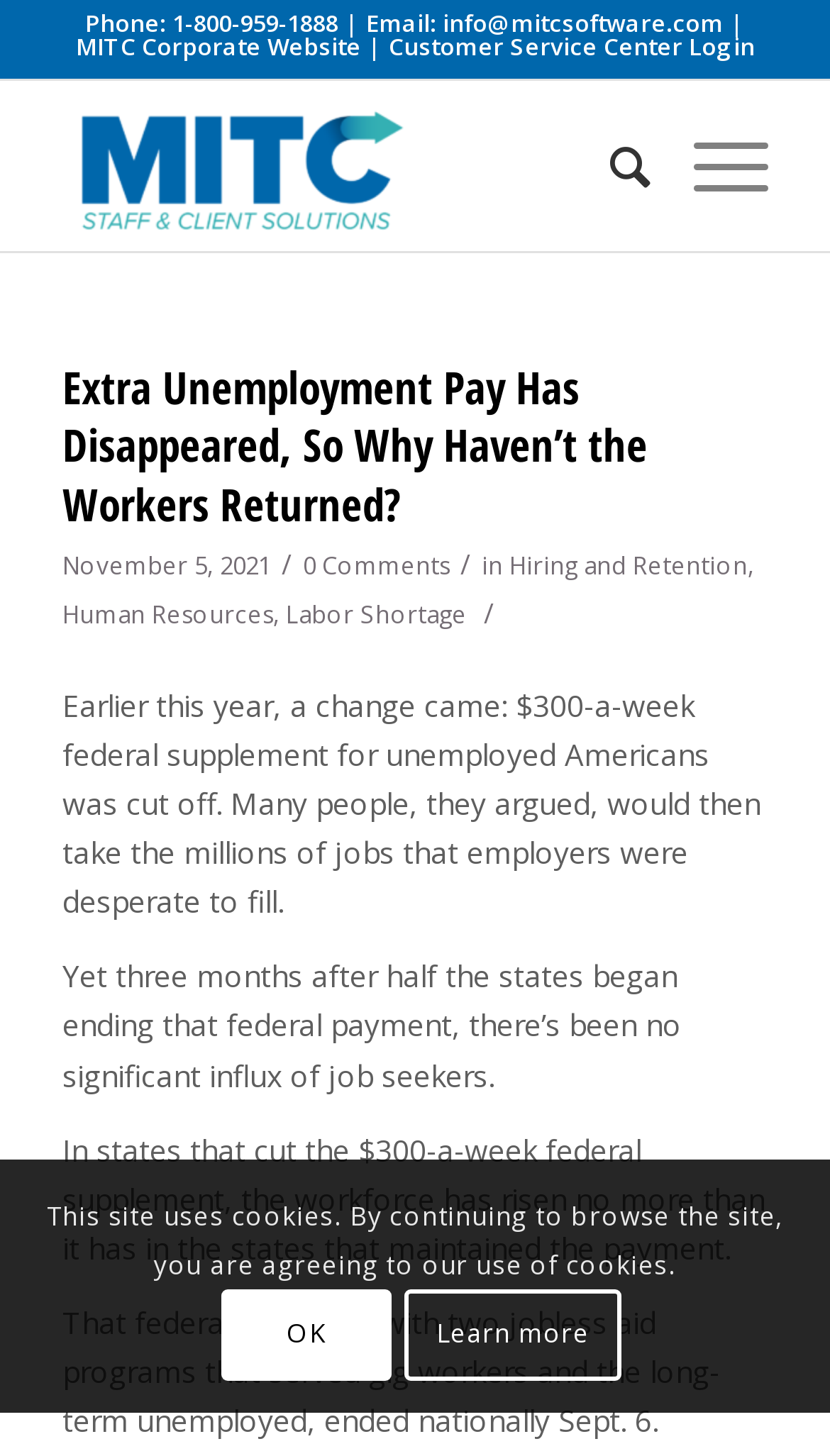Determine the bounding box coordinates of the region that needs to be clicked to achieve the task: "Read the article about Extra Unemployment Pay".

[0.075, 0.245, 0.78, 0.366]